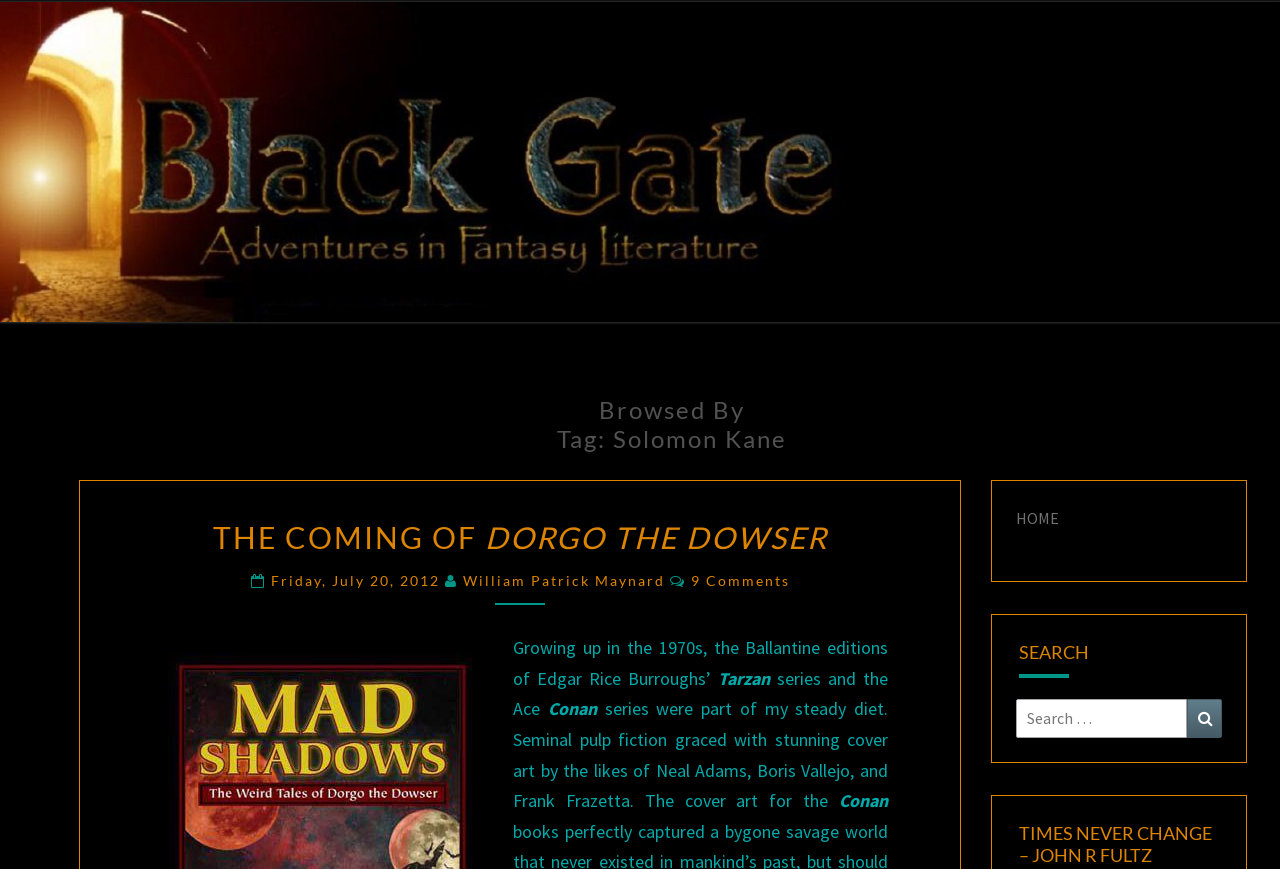Using the element description: "Friday, July 20, 2012", determine the bounding box coordinates. The coordinates should be in the format [left, top, right, bottom], with values between 0 and 1.

[0.211, 0.659, 0.347, 0.678]